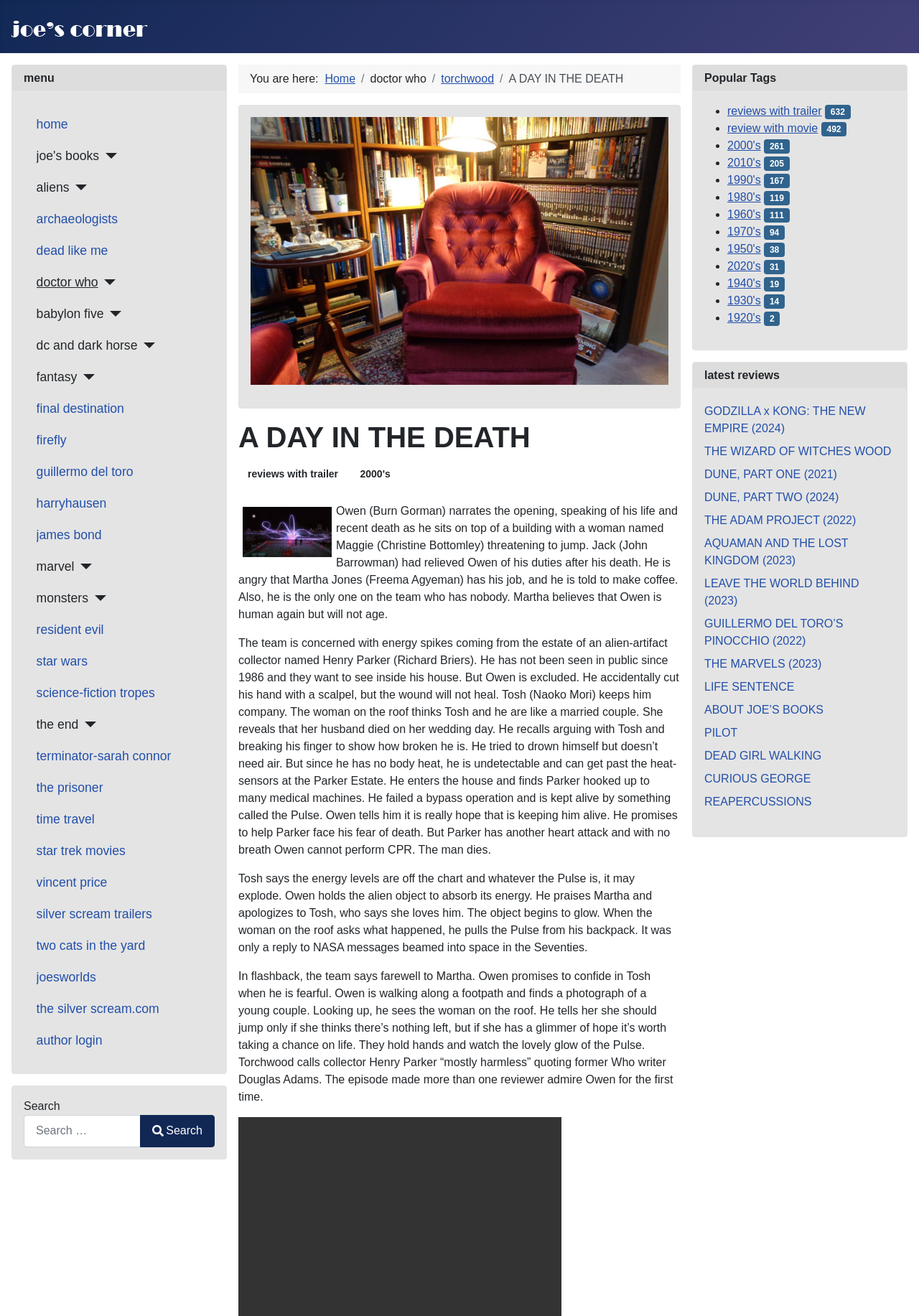What is the name of the website?
Provide a detailed answer to the question, using the image to inform your response.

The name of the website can be found in the top-left corner of the webpage, where it says 'joe's corner' with an image next to it.